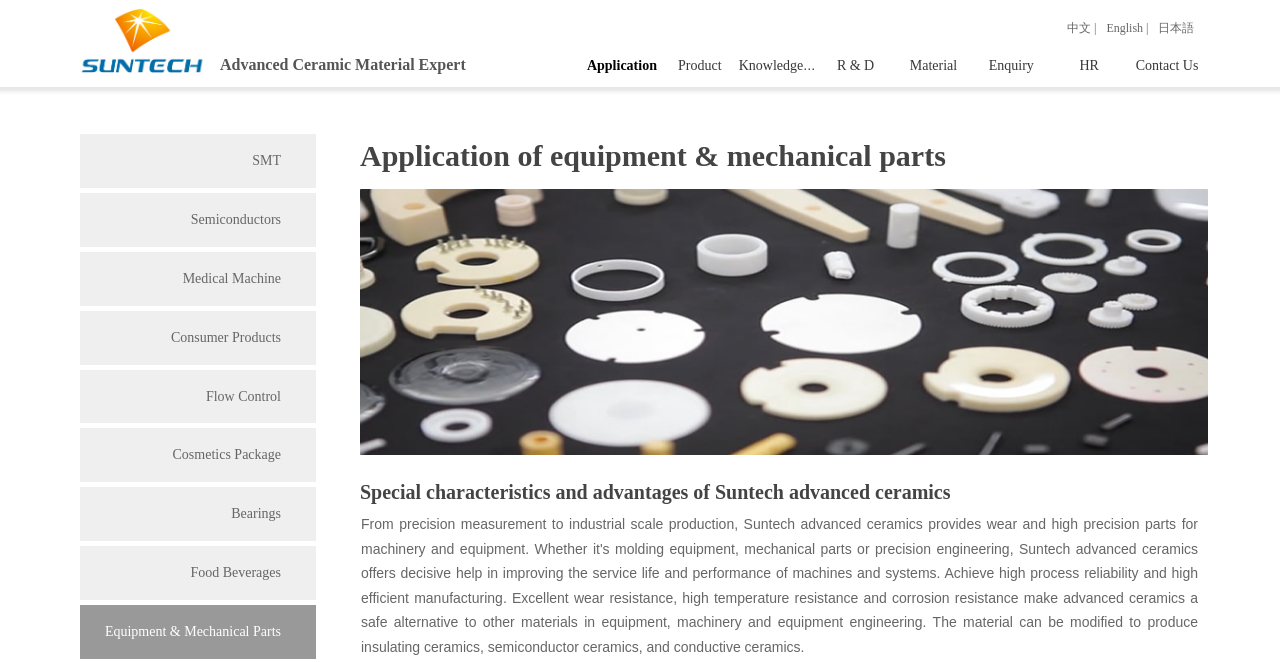Using the given description, provide the bounding box coordinates formatted as (top-left x, top-left y, bottom-right x, bottom-right y), with all values being floating point numbers between 0 and 1. Description: R & D

[0.638, 0.076, 0.699, 0.121]